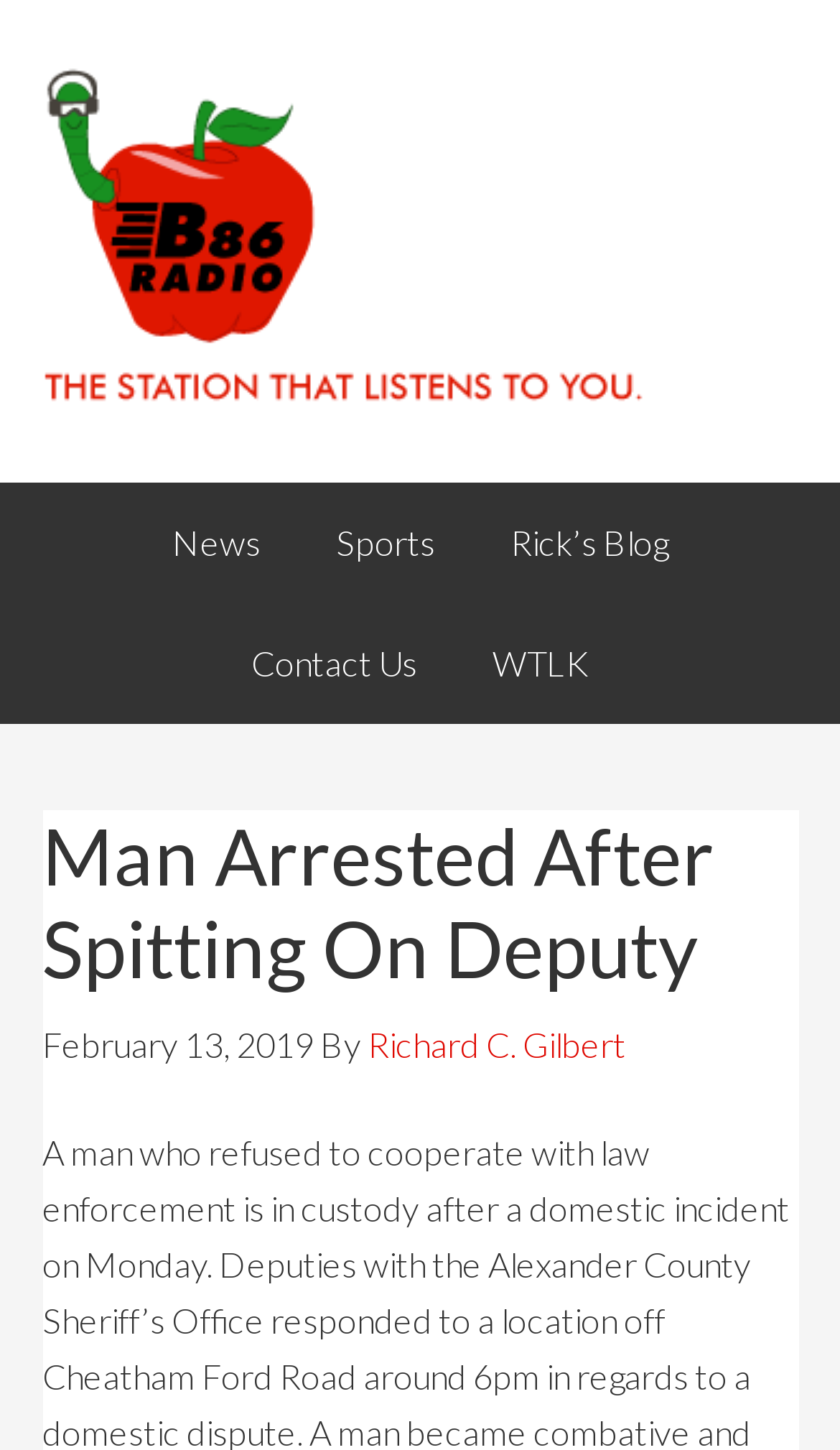Utilize the details in the image to thoroughly answer the following question: What is the date of the article?

I looked for the time element and found a static text element with the date 'February 13, 2019'. This suggests that the article was published on this date.